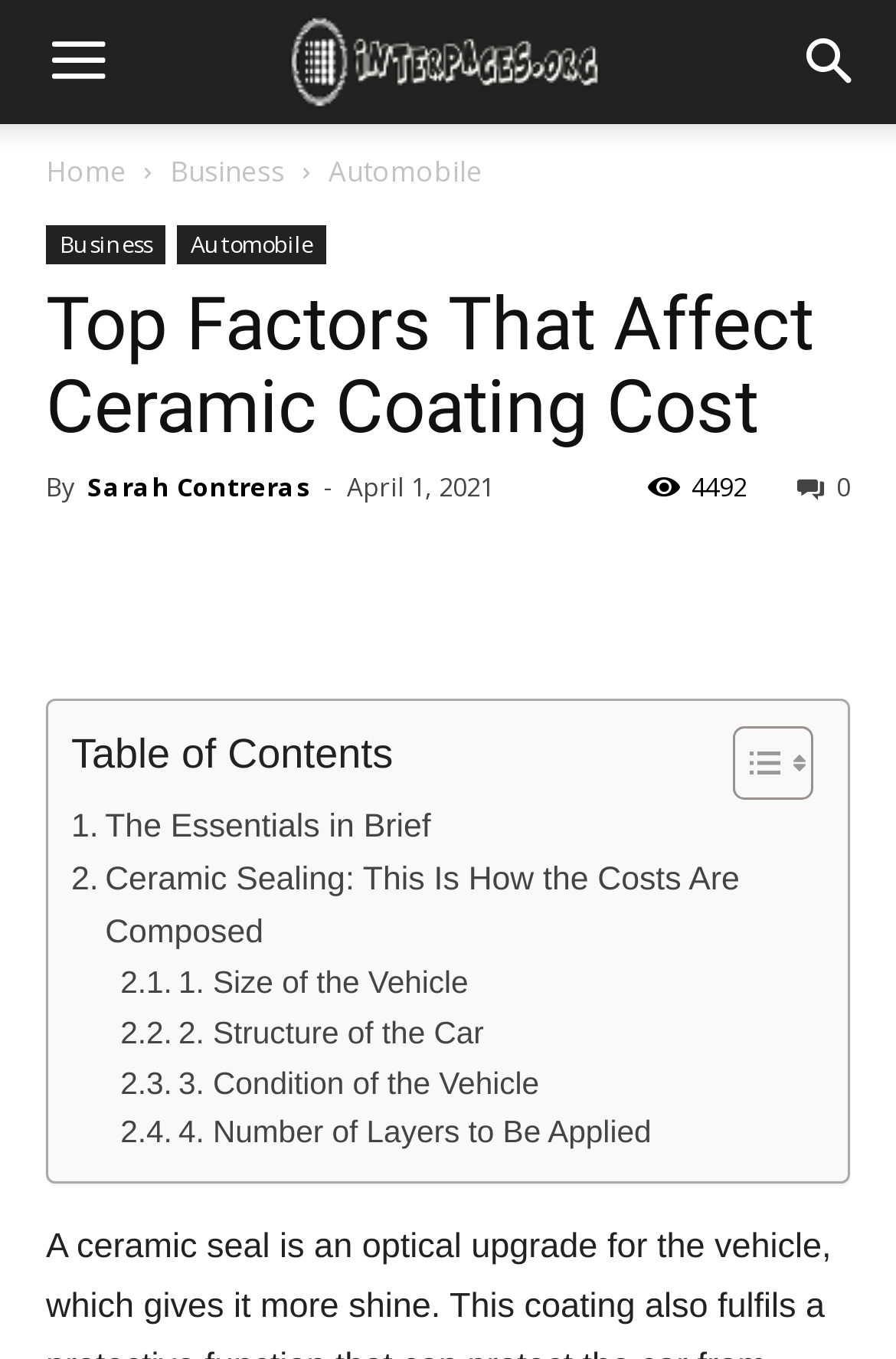What is the author of the article?
Please interpret the details in the image and answer the question thoroughly.

The author of the article can be found by looking at the section below the main heading, where it says 'By' followed by the author's name, which is Sarah Contreras.